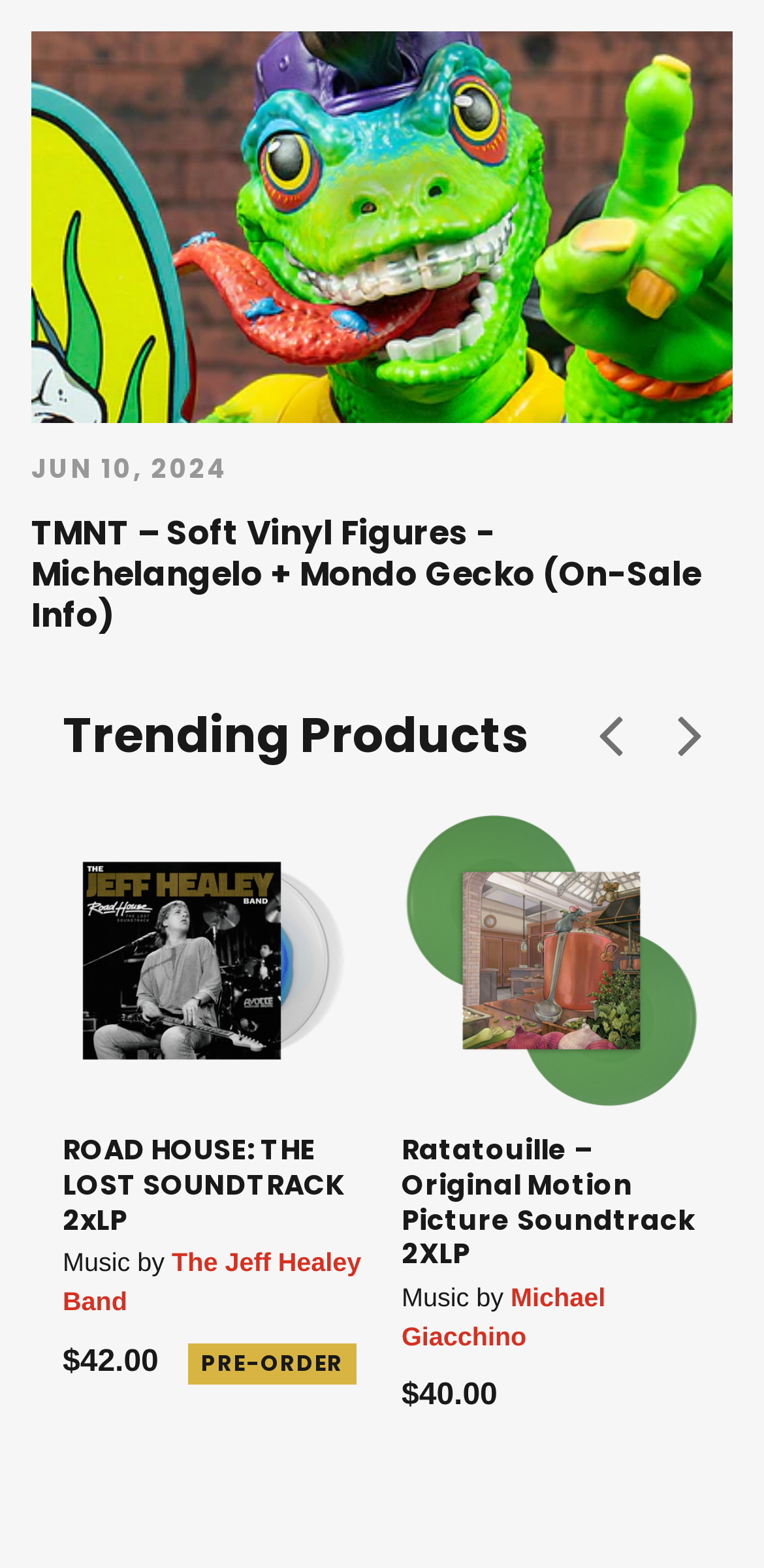Identify the bounding box for the UI element that is described as follows: "Twitter".

[0.231, 0.933, 0.295, 0.964]